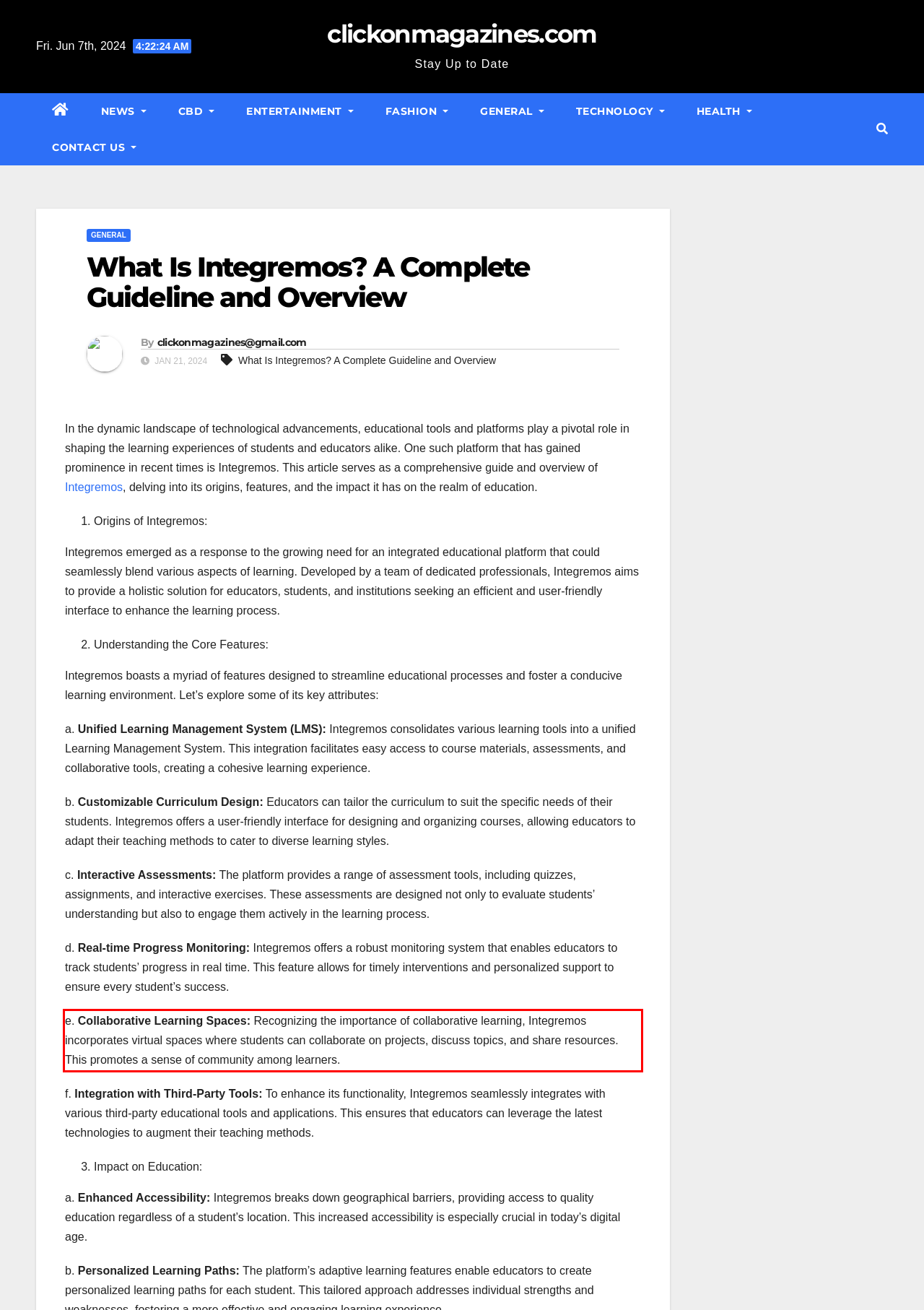Analyze the screenshot of the webpage that features a red bounding box and recognize the text content enclosed within this red bounding box.

e. Collaborative Learning Spaces: Recognizing the importance of collaborative learning, Integremos incorporates virtual spaces where students can collaborate on projects, discuss topics, and share resources. This promotes a sense of community among learners.